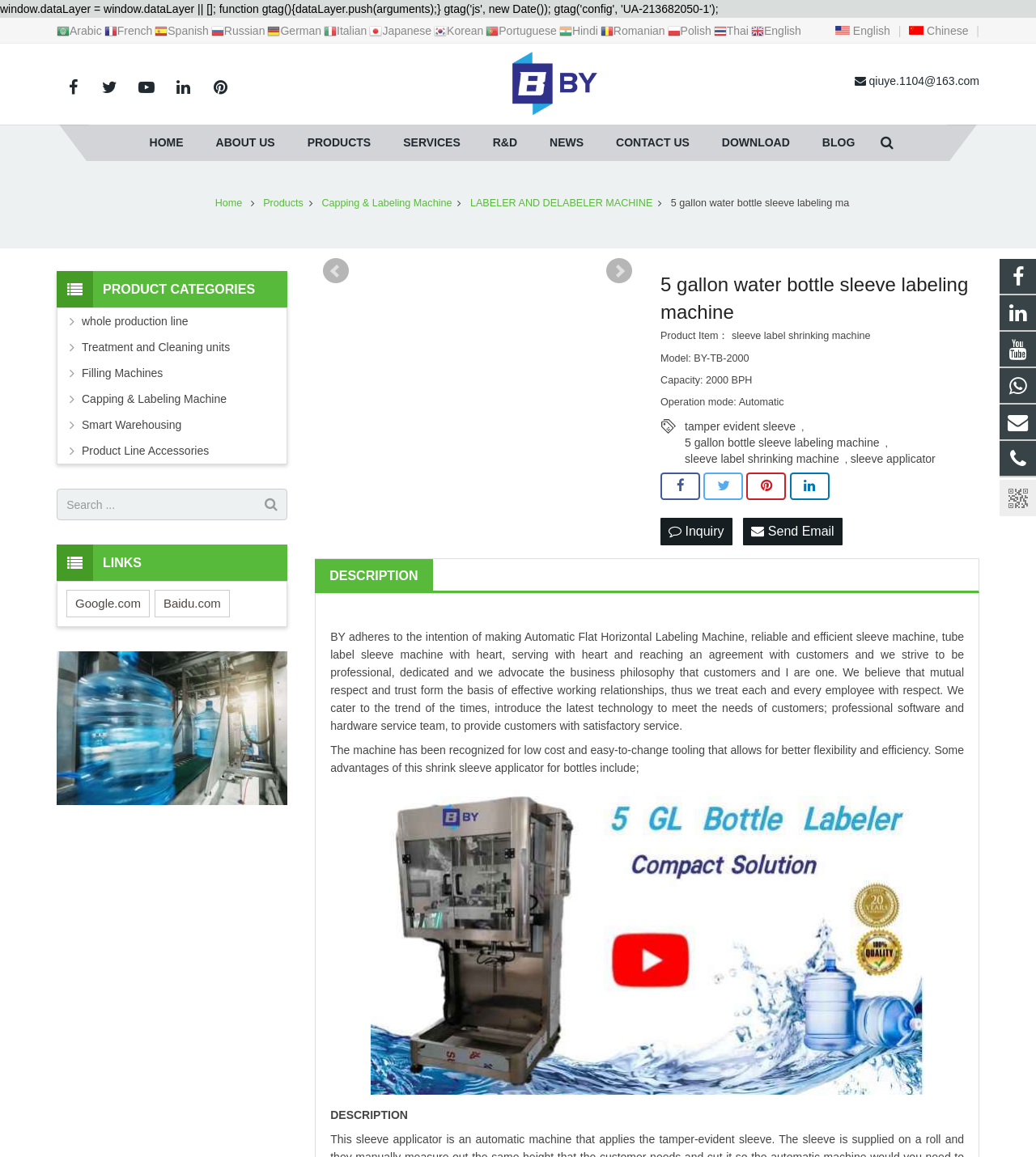Please locate the bounding box coordinates for the element that should be clicked to achieve the following instruction: "Select Arabic language". Ensure the coordinates are given as four float numbers between 0 and 1, i.e., [left, top, right, bottom].

[0.055, 0.021, 0.101, 0.032]